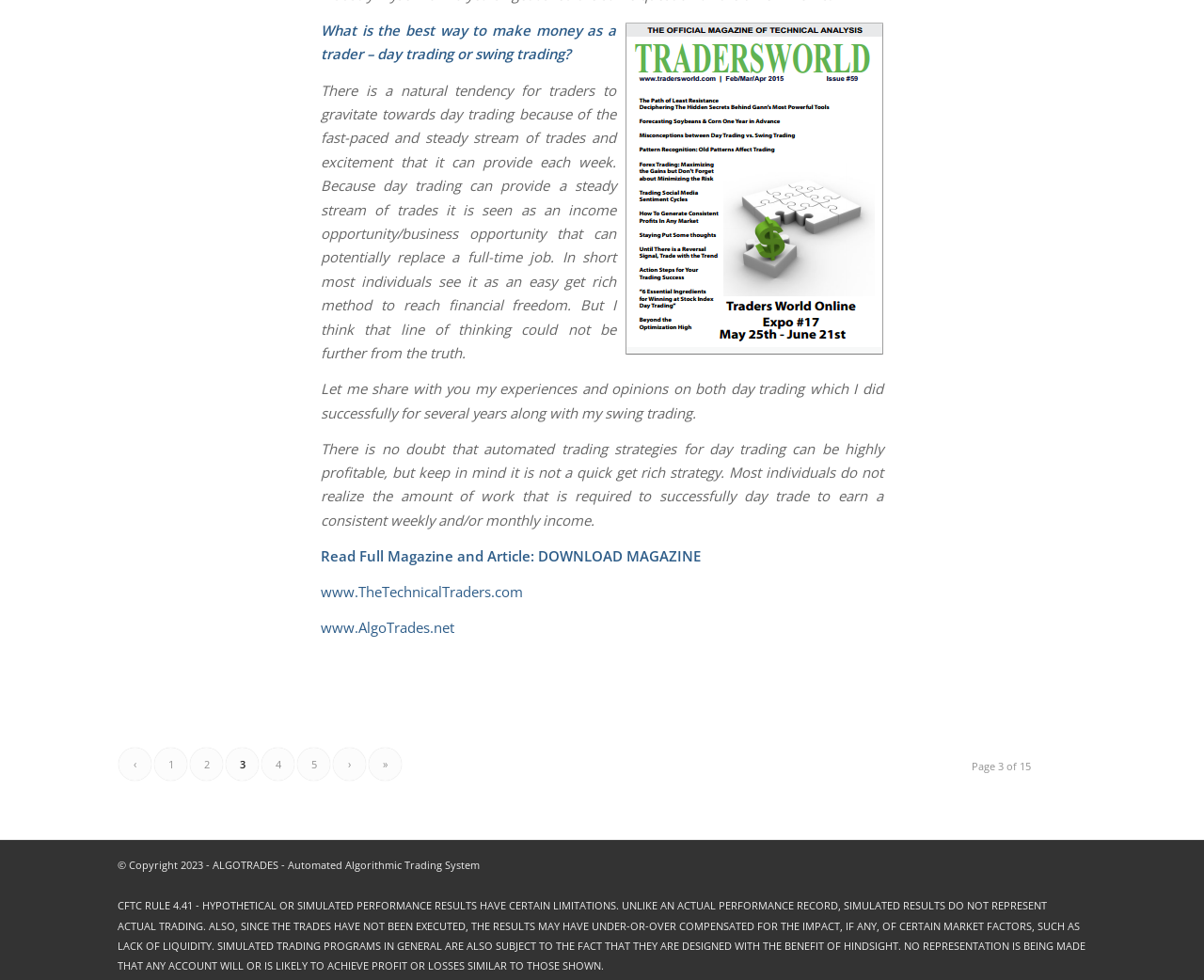Bounding box coordinates are specified in the format (top-left x, top-left y, bottom-right x, bottom-right y). All values are floating point numbers bounded between 0 and 1. Please provide the bounding box coordinate of the region this sentence describes: 2

[0.158, 0.763, 0.185, 0.797]